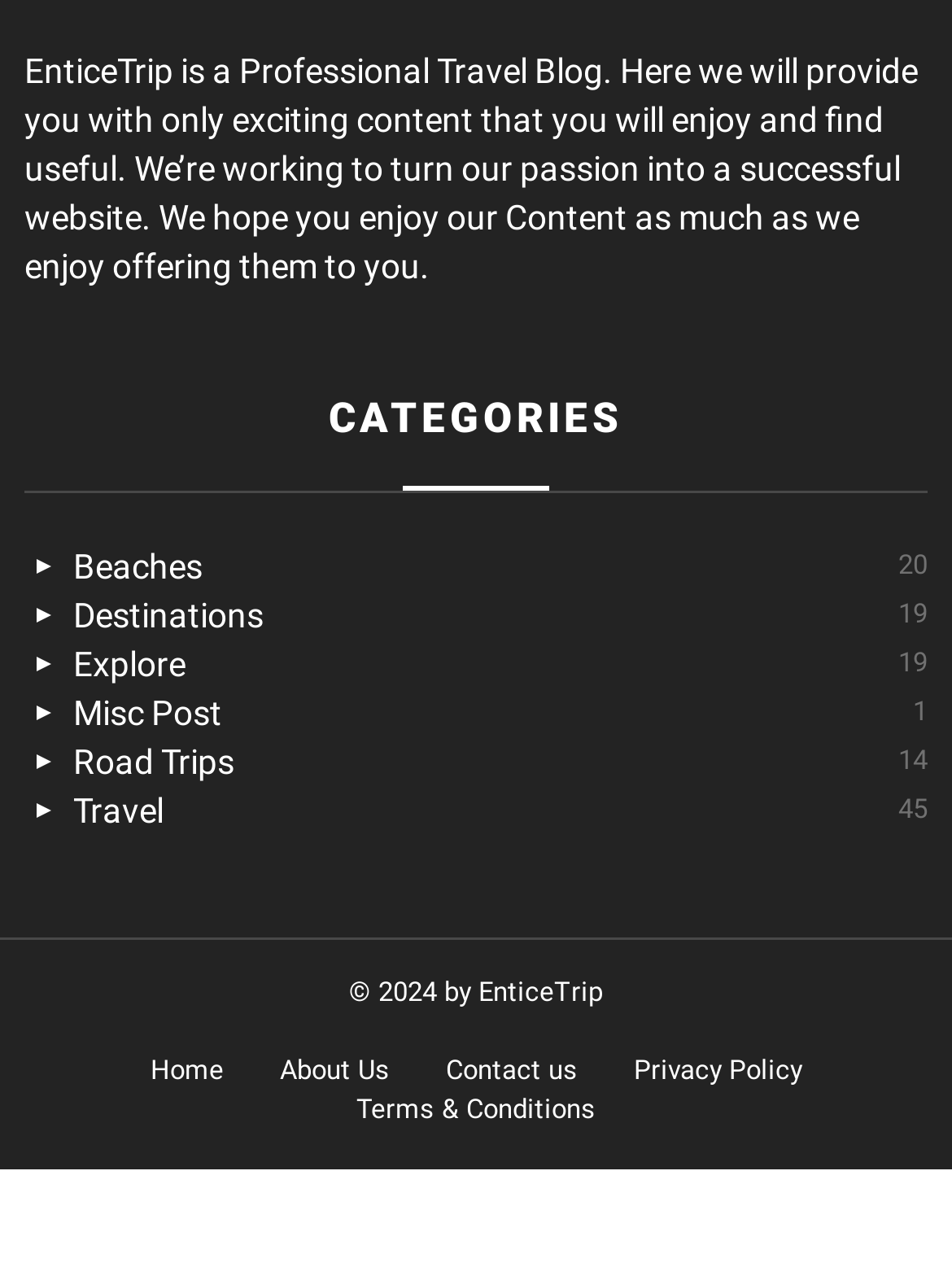Calculate the bounding box coordinates of the UI element given the description: "Terms & Conditions".

[0.349, 0.864, 0.651, 0.89]